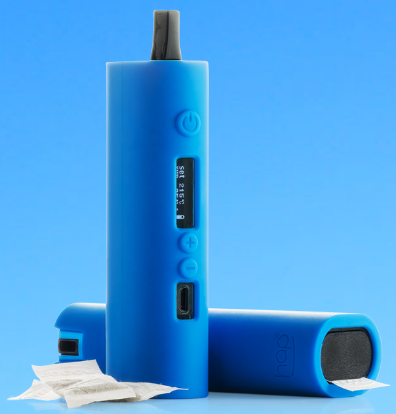Present a detailed portrayal of the image.

The image showcases an innovative portable vaporiser featuring a sleek, vibrant blue design. It highlights the use of hapac® sachets, which are recognizable by their distinctive packaging placed in front of the device. These sachets are noted for delivering precise amounts of ground dry herbs, granules, or powders, emphasizing convenience and ease of use. With a clear display and control buttons, the vaporiser represents advanced technology designed to manage consumption accurately while keeping the vaporiser's oven clean. This visually appealing setup illustrates the integration of patented technology aimed at enhancing the user experience in herb consumption.